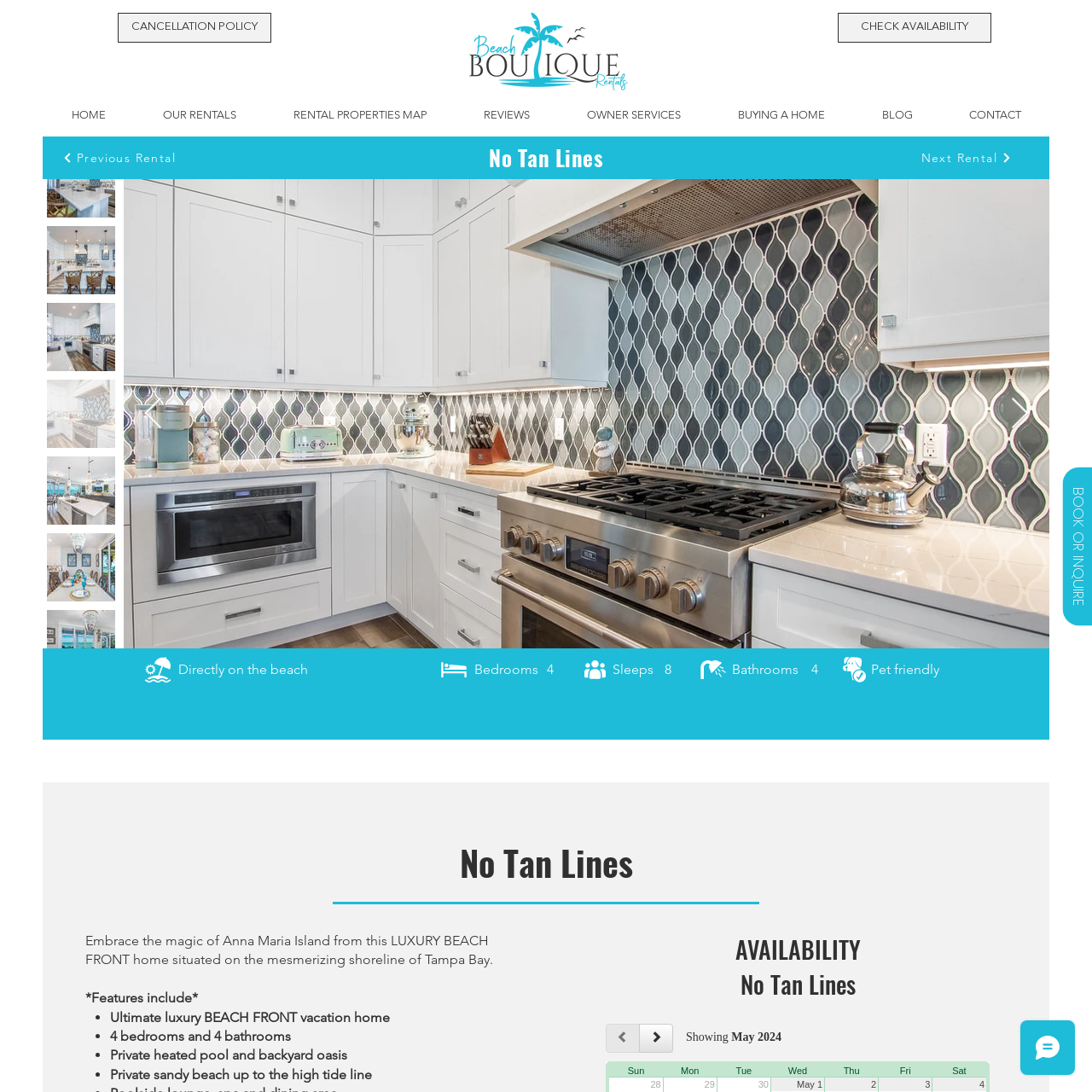What type of access does the property have to the beach?
Focus on the section of the image outlined in red and give a thorough answer to the question.

According to the caption, the property has direct access to a pristine, sandy beach, which means that the property is located directly on the beach and offers easy access to it.